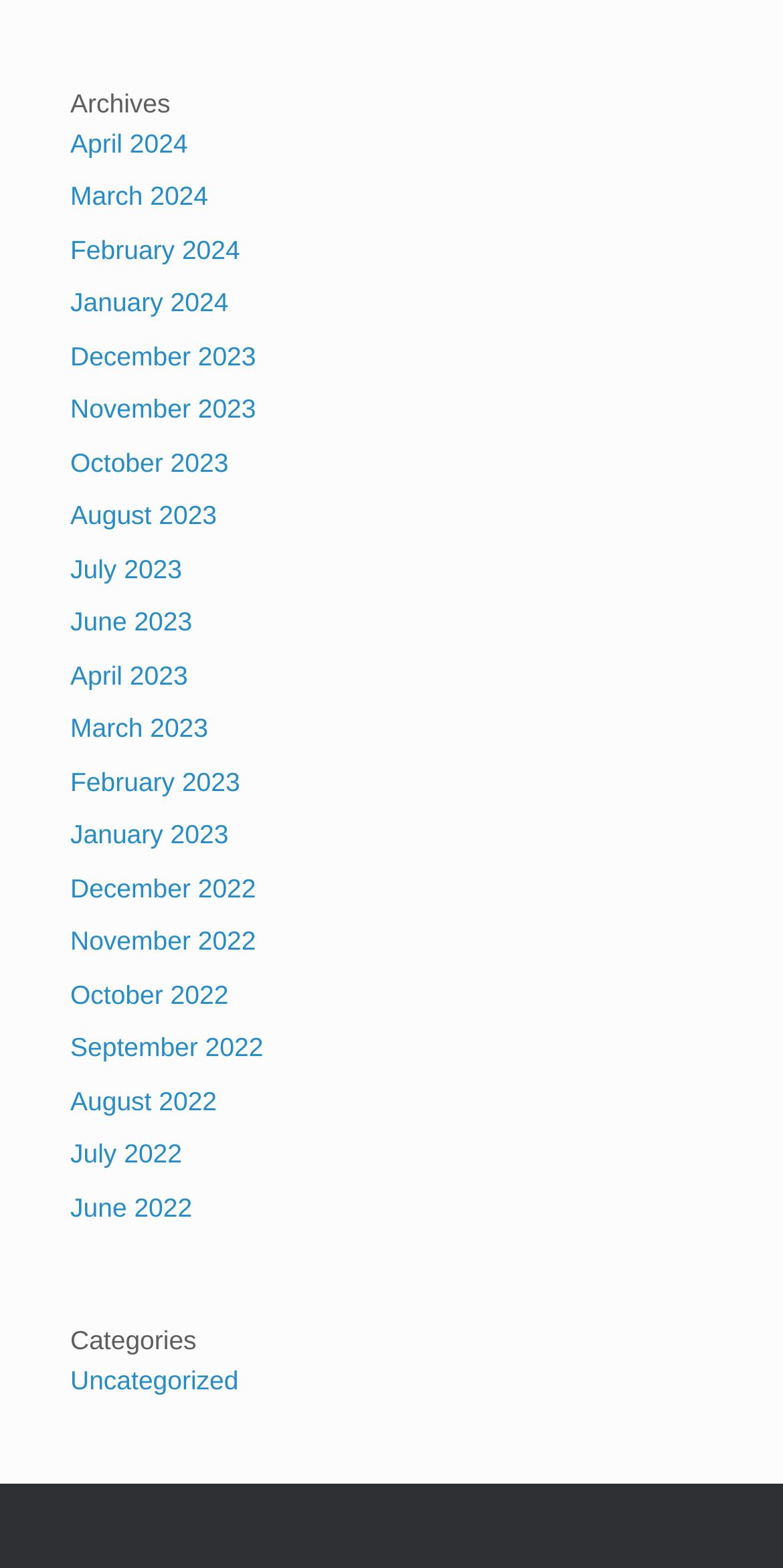Please identify the bounding box coordinates of the element's region that needs to be clicked to fulfill the following instruction: "browse categories". The bounding box coordinates should consist of four float numbers between 0 and 1, i.e., [left, top, right, bottom].

[0.09, 0.843, 0.91, 0.868]